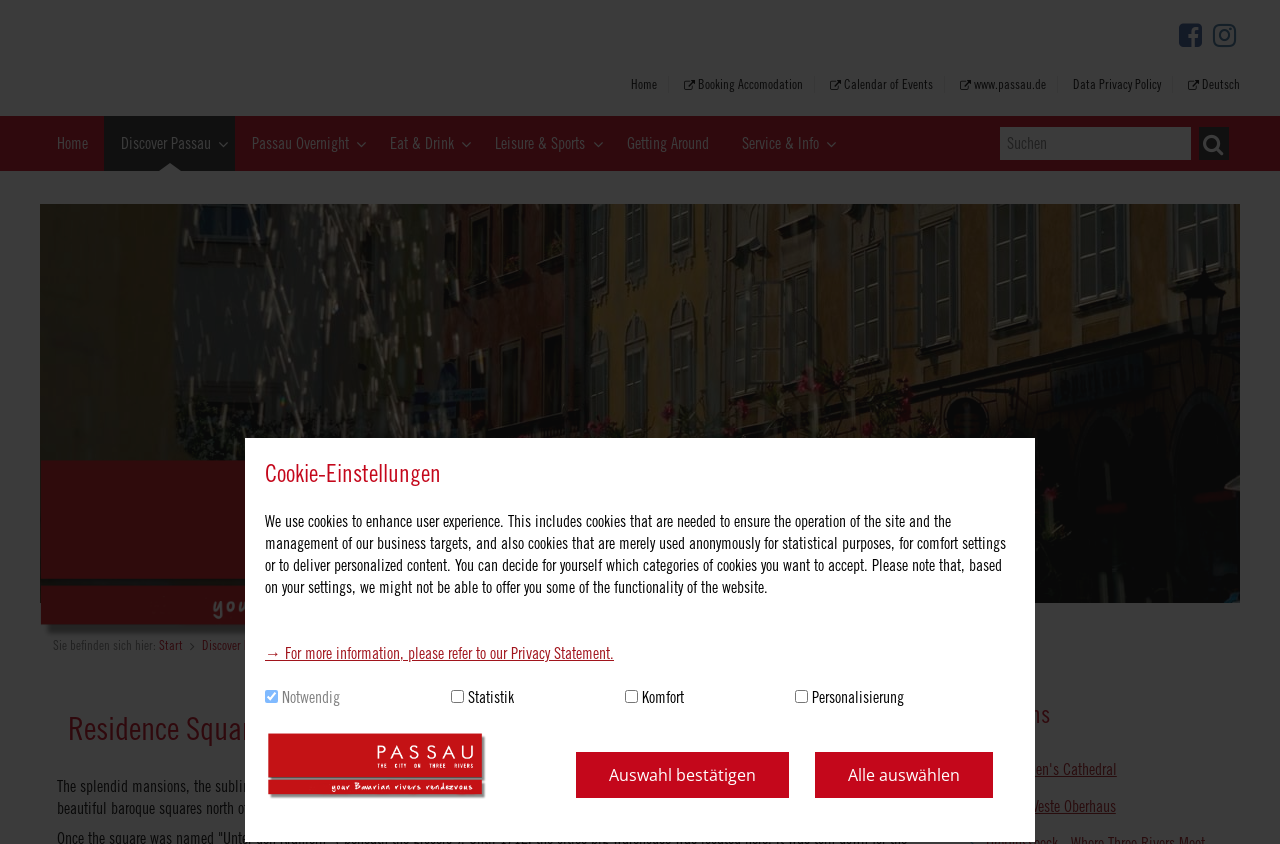Can you specify the bounding box coordinates for the region that should be clicked to fulfill this instruction: "Read about Residence Square & Wittelsbach Fountain".

[0.053, 0.841, 0.715, 0.886]